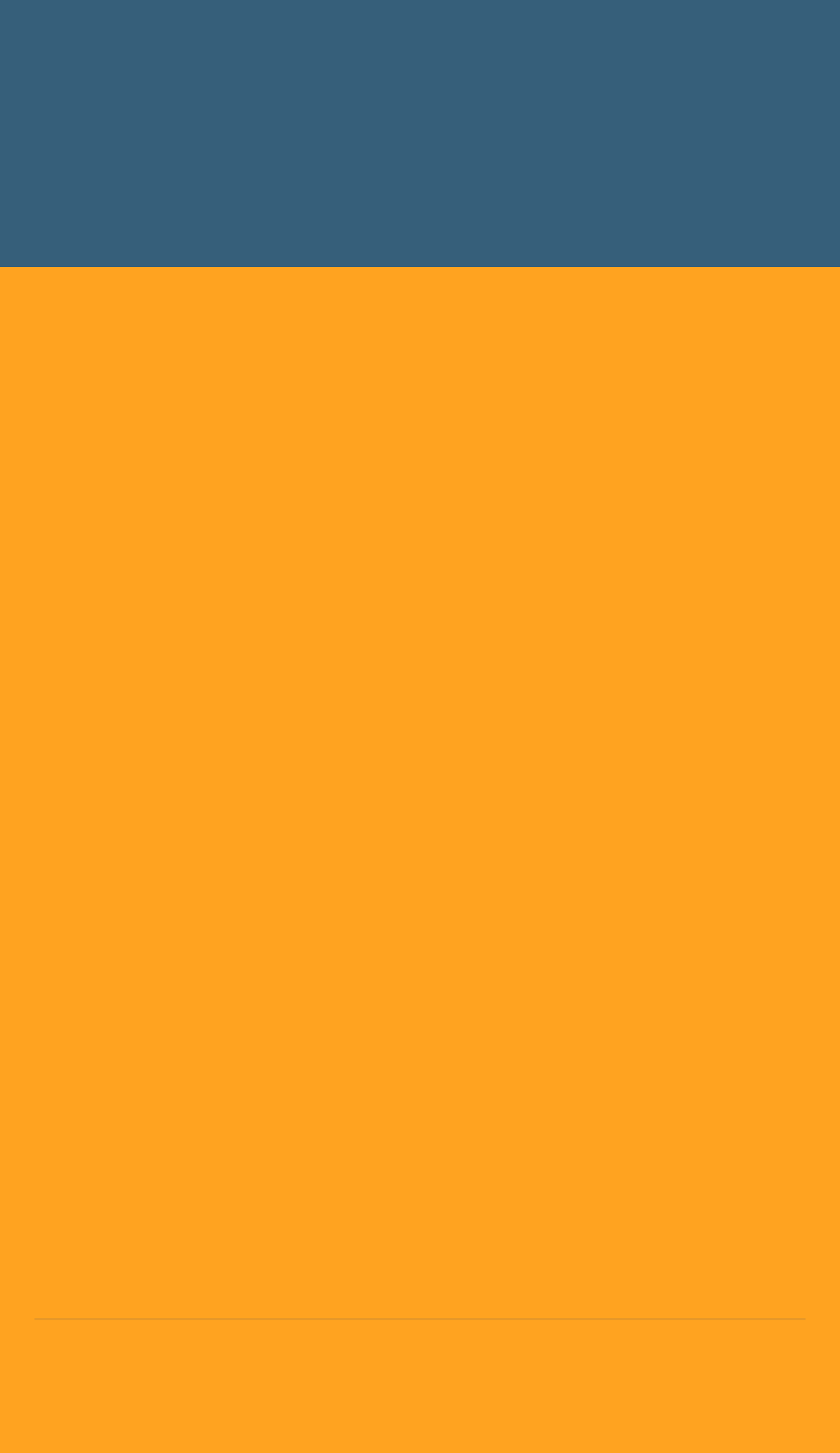Answer the question using only one word or a concise phrase: What are the available links in the 'Links' section?

Home, Articles